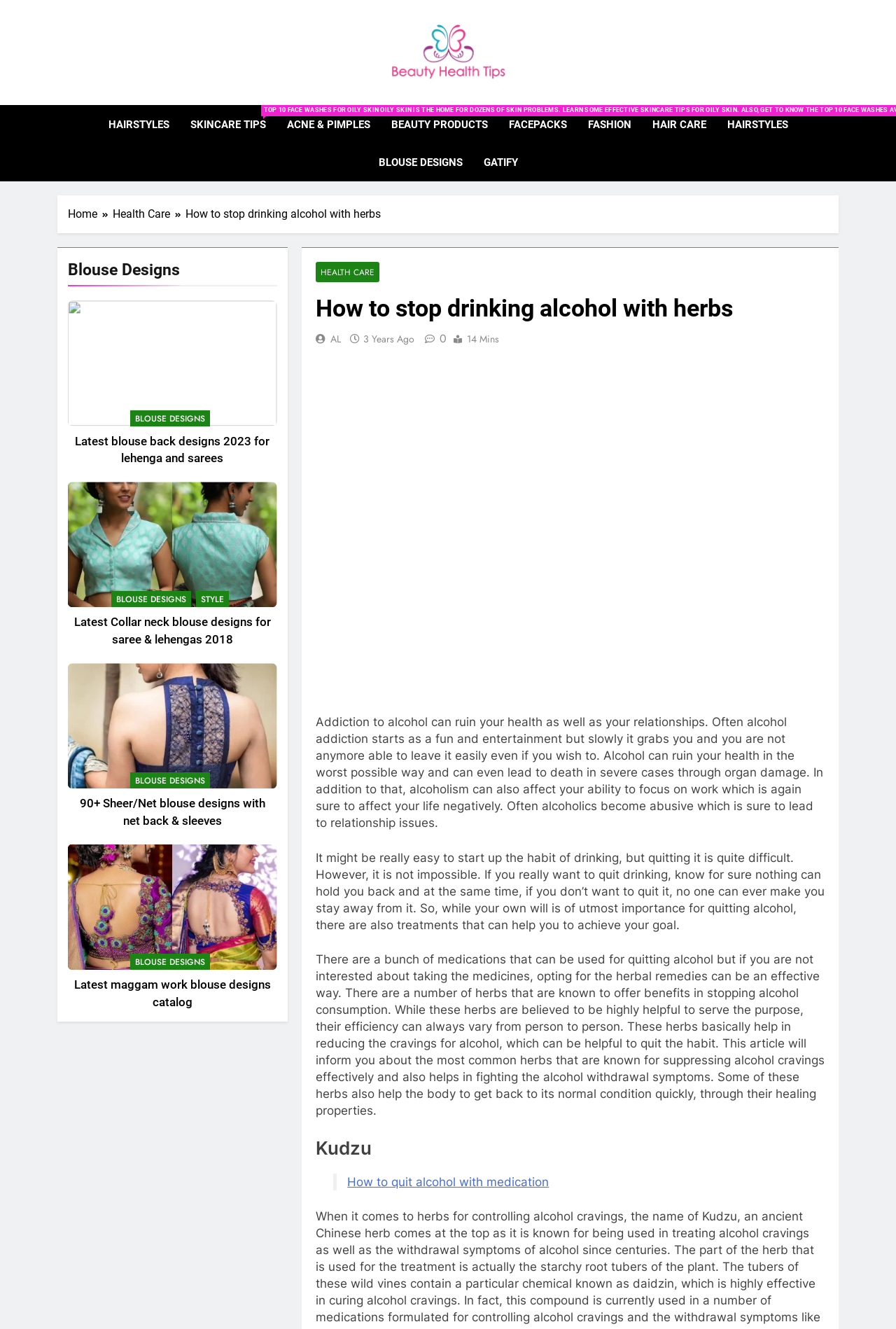Indicate the bounding box coordinates of the clickable region to achieve the following instruction: "Click on the 'Beauty Health Tips' link."

[0.436, 0.016, 0.564, 0.063]